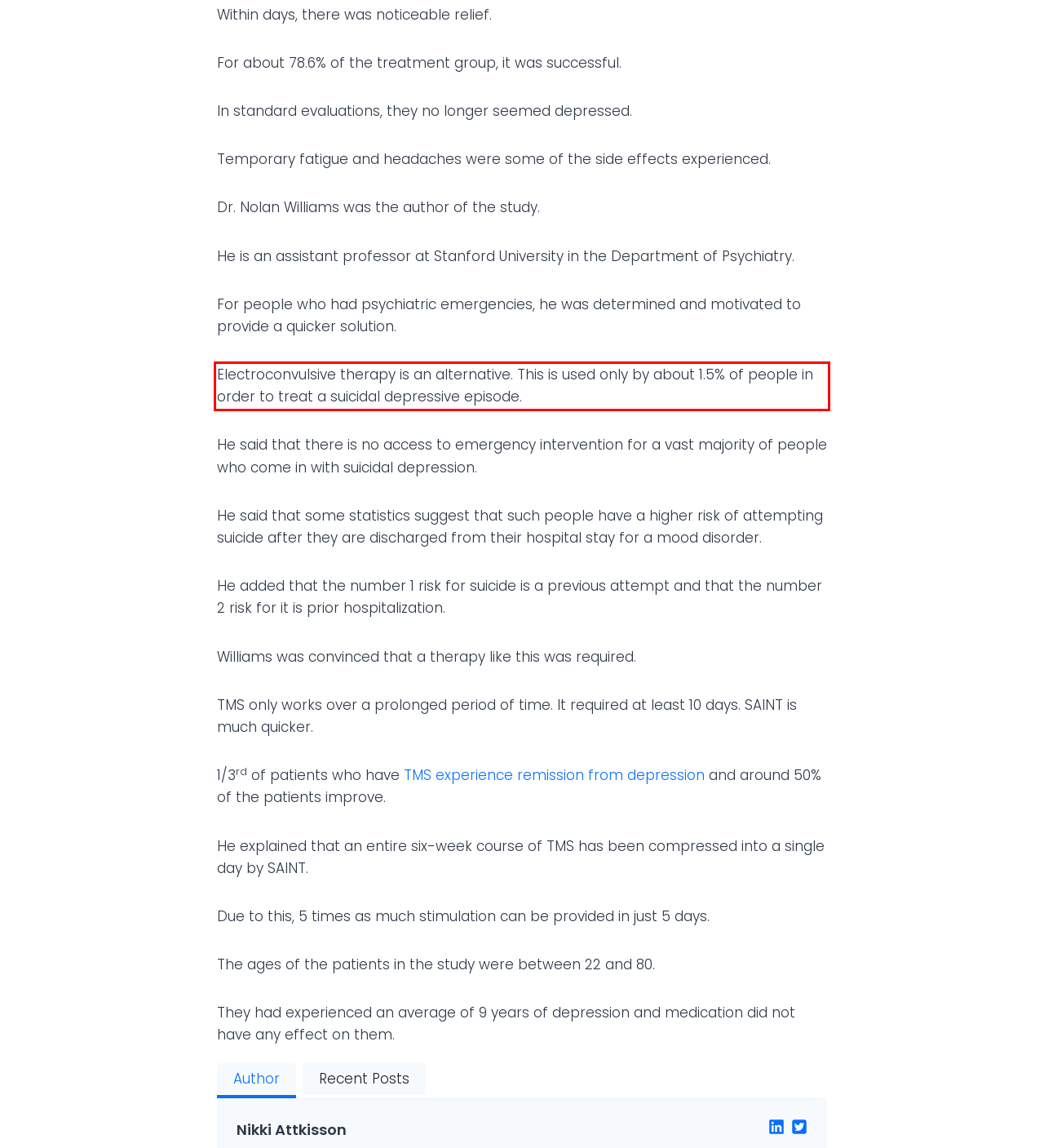From the given screenshot of a webpage, identify the red bounding box and extract the text content within it.

Electroconvulsive therapy is an alternative. This is used only by about 1.5% of people in order to treat a suicidal depressive episode.